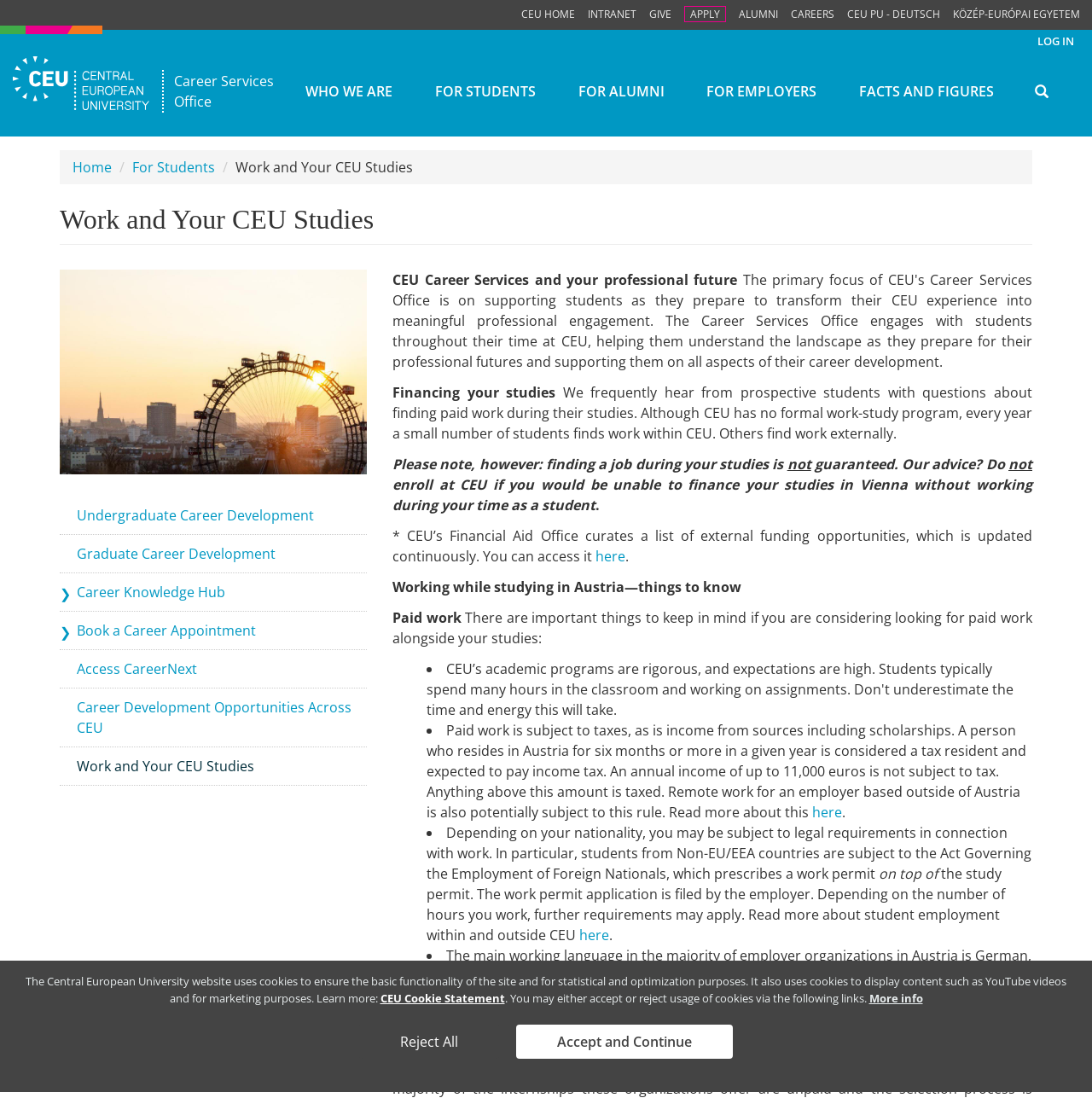Highlight the bounding box of the UI element that corresponds to this description: "parent_node: Career Services title="Home"".

[0.012, 0.051, 0.148, 0.1]